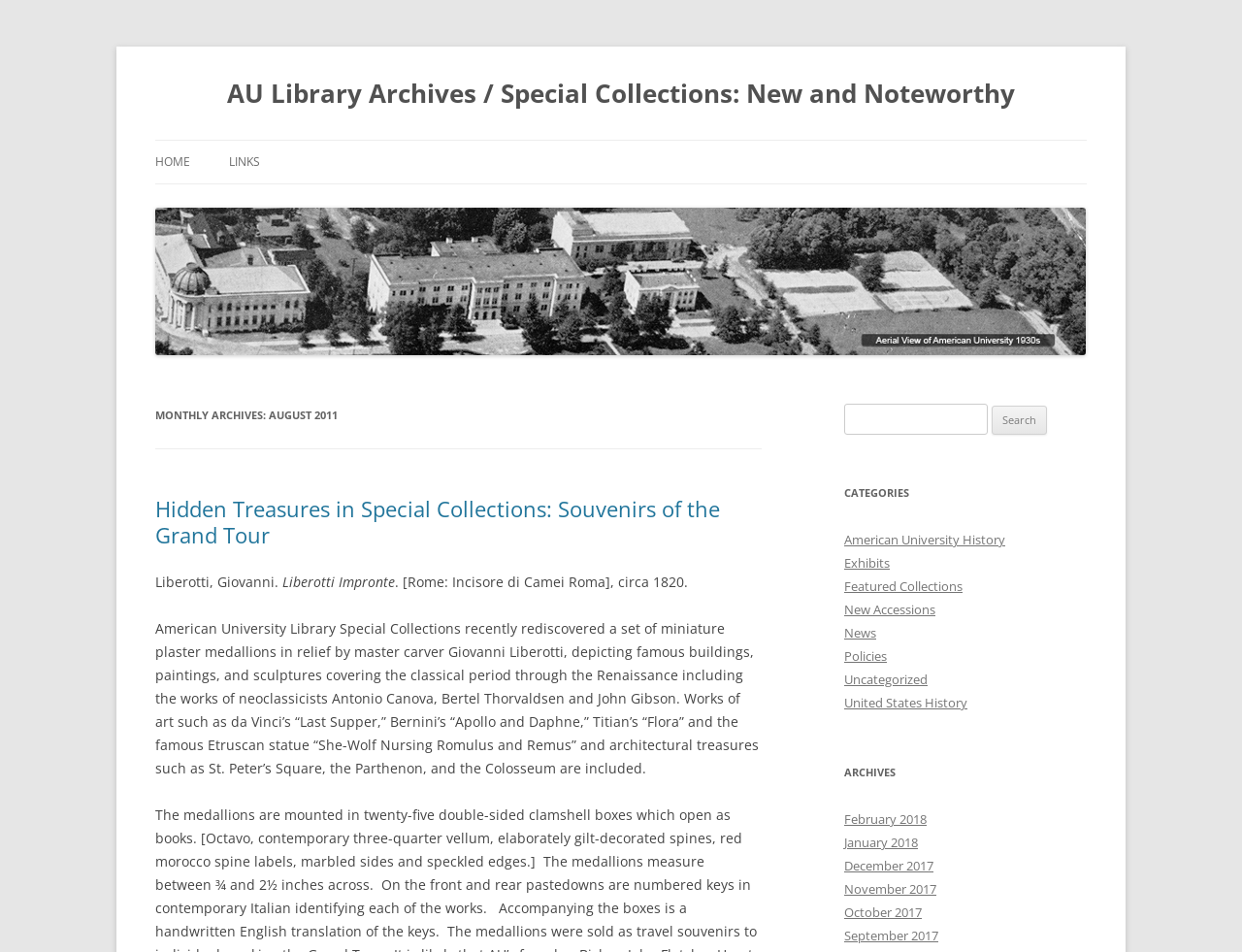Create a detailed narrative of the webpage’s visual and textual elements.

The webpage is about the American University Library Archives and Special Collections, specifically showcasing new and noteworthy items from August 2011. At the top, there is a heading with the title "AU Library Archives / Special Collections: New and Noteworthy" and a link with the same text. Below this, there is a link to "Skip to content" and a navigation menu with links to "HOME" and "LINKS".

On the left side, there is a large section dedicated to the monthly archives for August 2011. This section has a heading "MONTHLY ARCHIVES: AUGUST 2011" and features an image related to the archives. Below the image, there is a heading "Hidden Treasures in Special Collections: Souvenirs of the Grand Tour" with a link to the same title. This is followed by a paragraph of text describing the discovery of miniature plaster medallions in relief by Giovanni Liberotti, depicting famous buildings, paintings, and sculptures from the classical period to the Renaissance.

On the right side, there is a search bar with a label "Search for:" and a text box to input search queries. Below the search bar, there are headings for "CATEGORIES" and "ARCHIVES". The "CATEGORIES" section has links to various categories such as "American University History", "Exhibits", and "News". The "ARCHIVES" section has links to monthly archives from 2017 and 2018.

Overall, the webpage appears to be a blog or news page for the American University Library Archives and Special Collections, showcasing new and noteworthy items from August 2011 and providing access to other archives and categories.